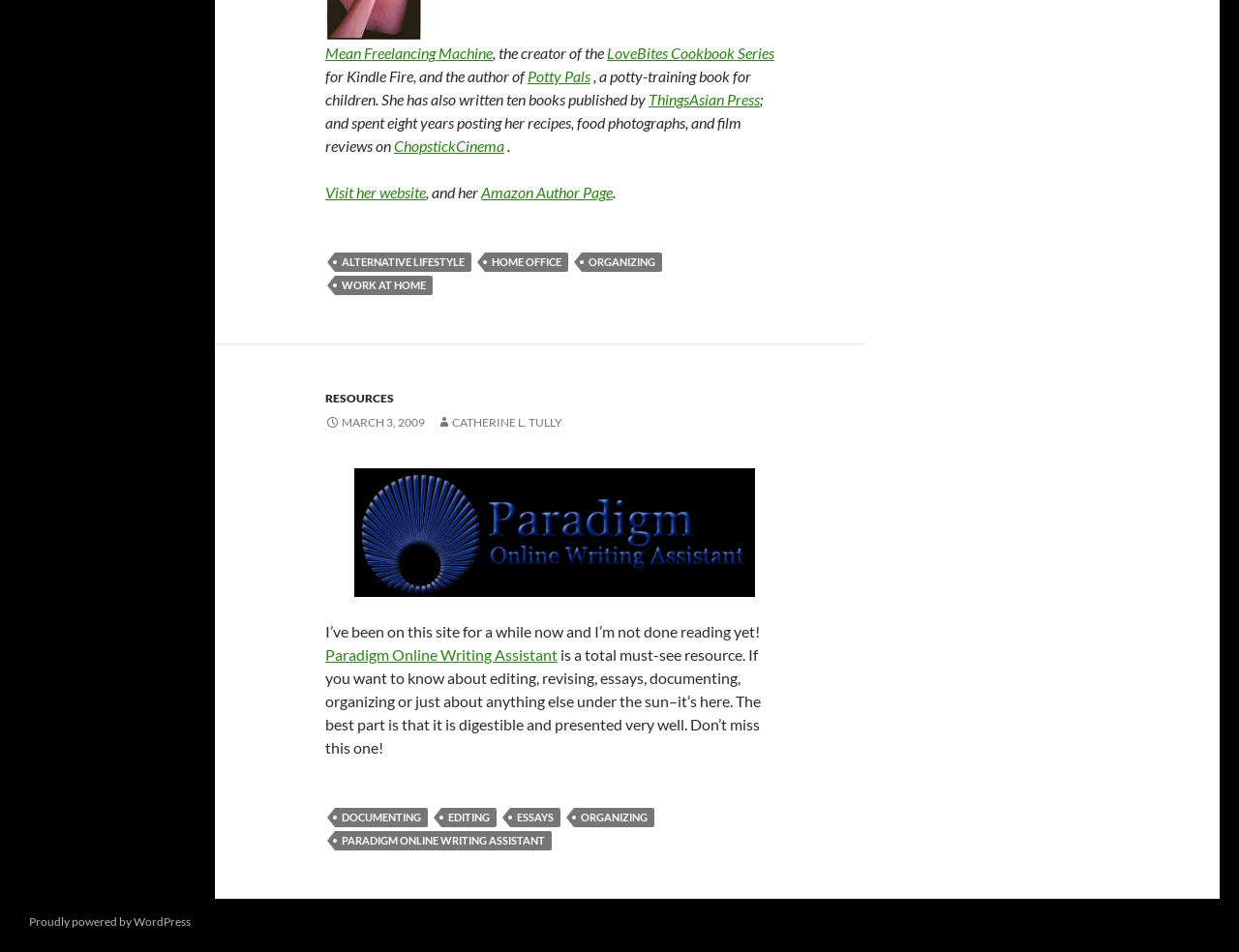What is the author's name?
Please give a detailed and elaborate answer to the question based on the image.

The author's name is mentioned in the link ' CATHERINE L. TULLY' which is located in the header section of the webpage.